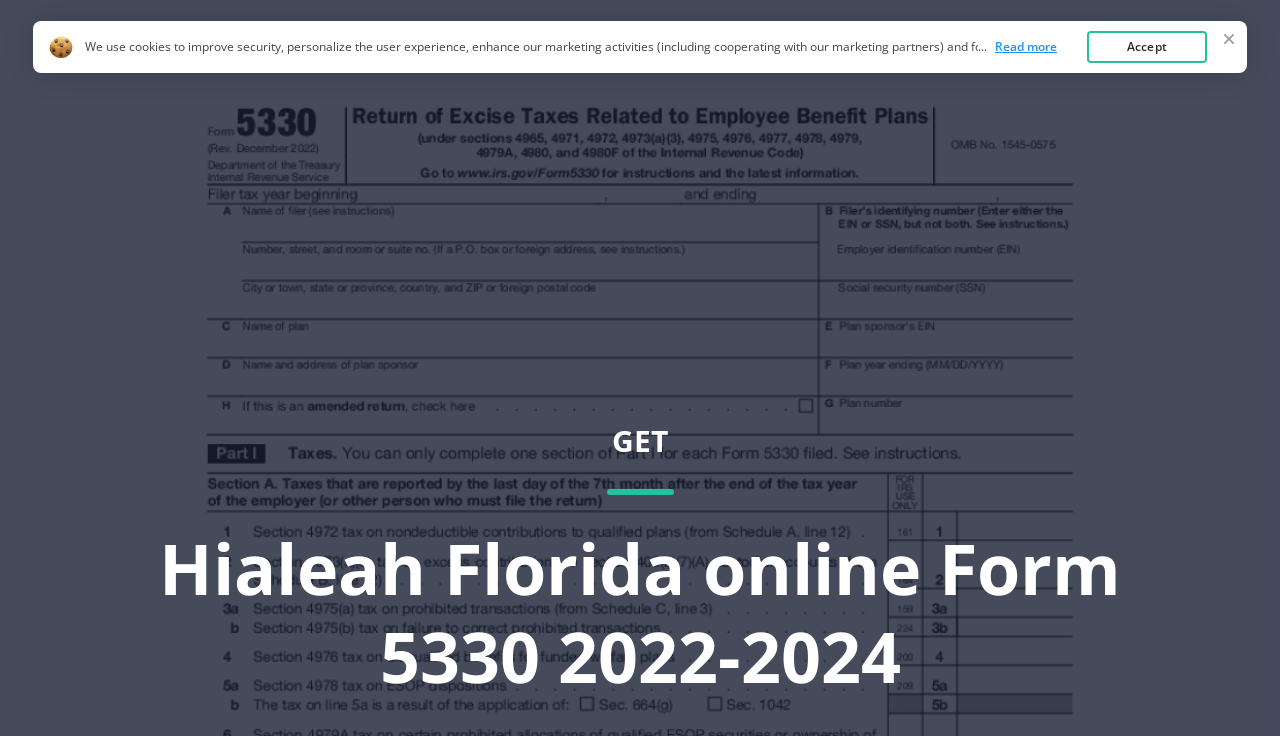Provide the bounding box coordinates for the UI element that is described as: "Home".

[0.755, 0.07, 0.791, 0.1]